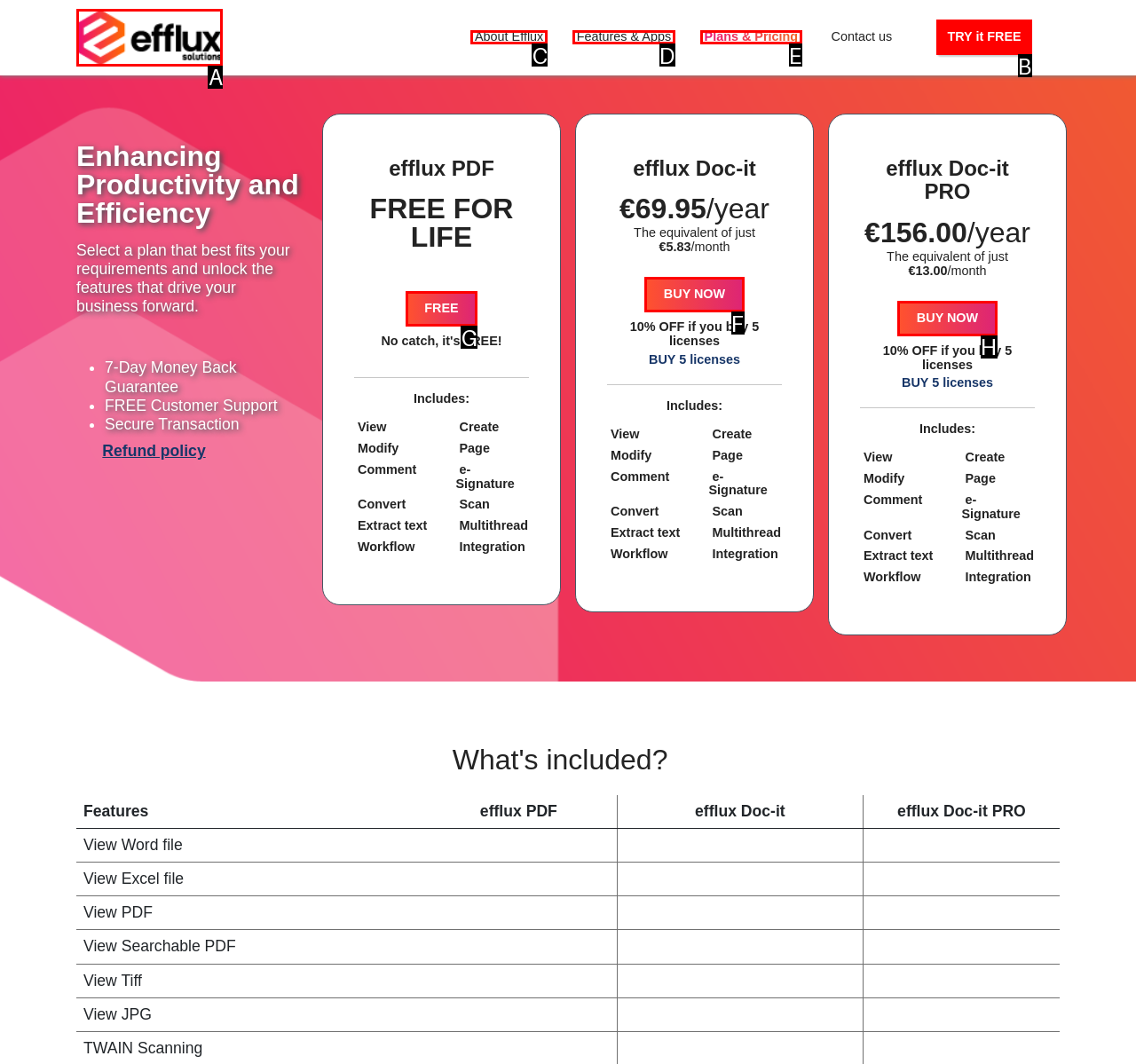Using the provided description: FREE, select the most fitting option and return its letter directly from the choices.

G